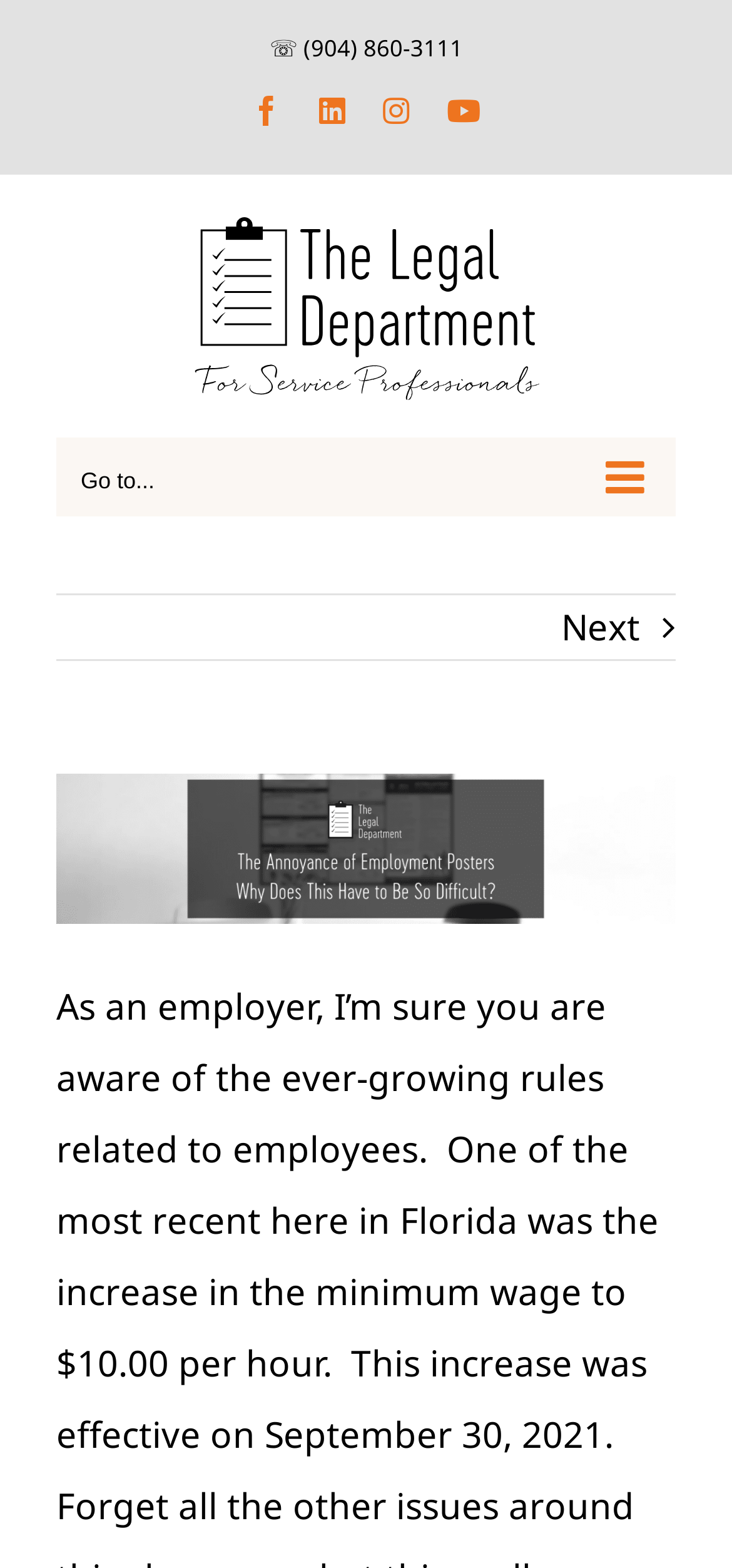What is the phone number on the webpage?
Please use the visual content to give a single word or phrase answer.

(904) 860-3111